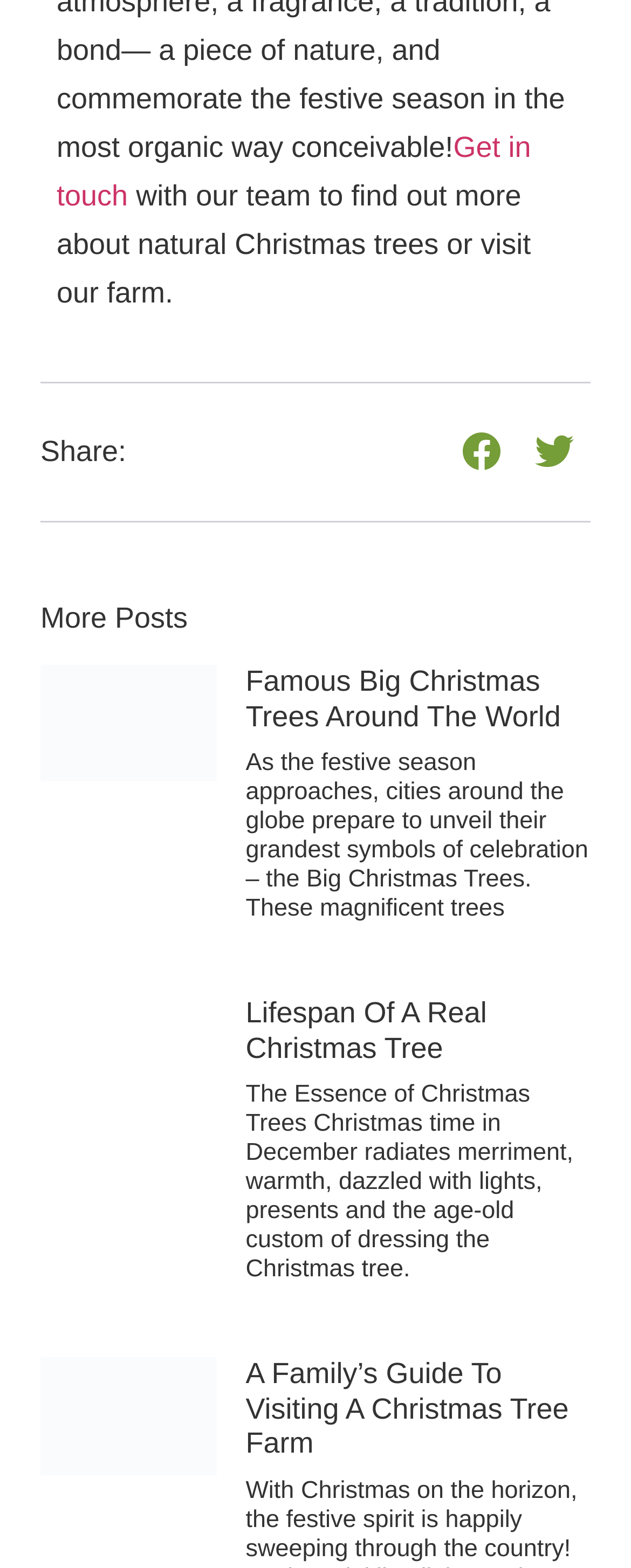Please look at the image and answer the question with a detailed explanation: How many share buttons are there?

I found a 'Share:' heading element, and below it, there are two button elements, one for sharing on Facebook and one for sharing on Twitter, so there are two share buttons.